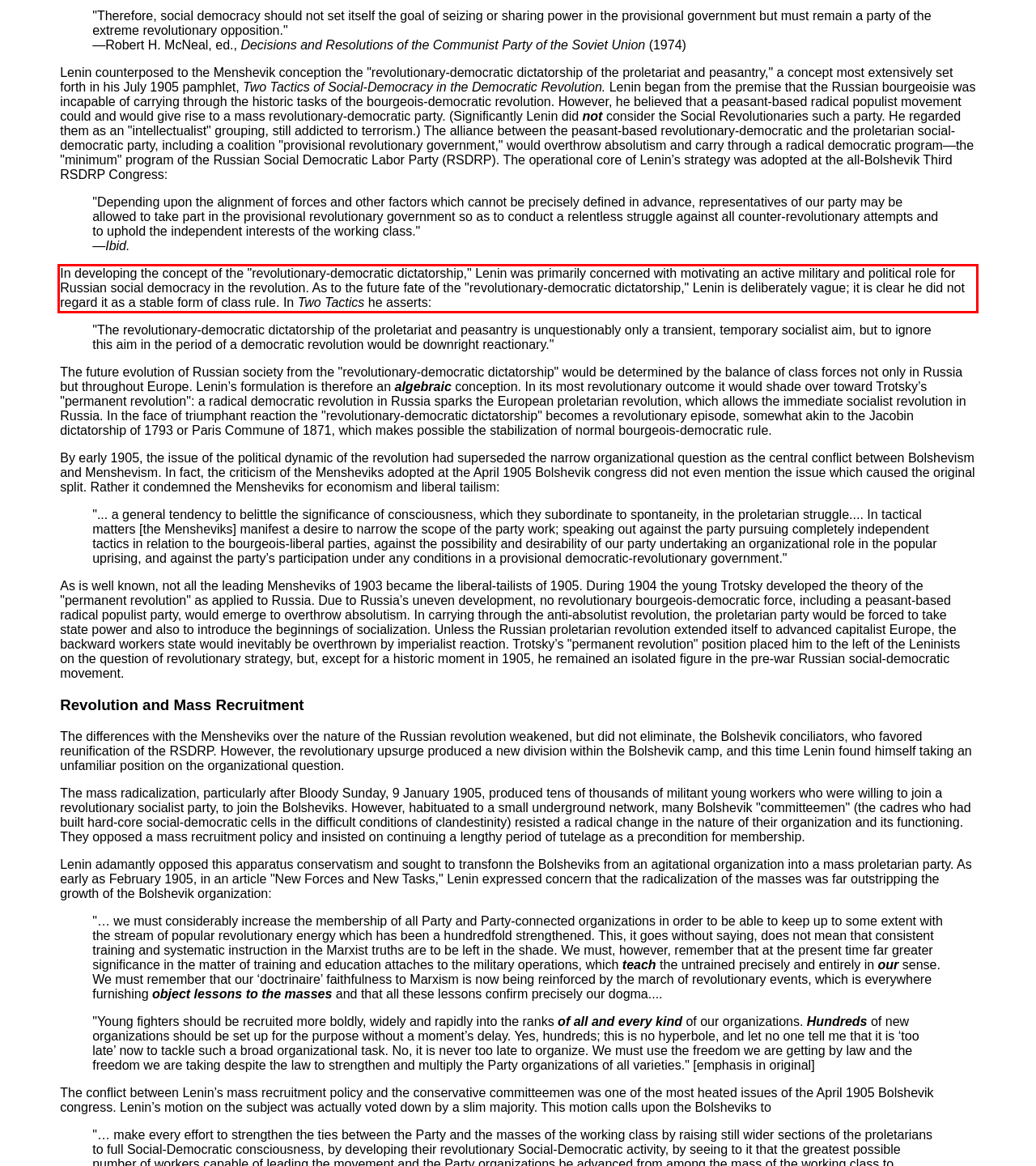You are given a screenshot showing a webpage with a red bounding box. Perform OCR to capture the text within the red bounding box.

In developing the concept of the "revolutionary-democratic dictatorship," Lenin was primarily concerned with motivating an active military and political role for Russian social democracy in the revolution. As to the future fate of the "revolutionary-democratic dictatorship," Lenin is deliberately vague; it is clear he did not regard it as a stable form of class rule. In Two Tactics he asserts: